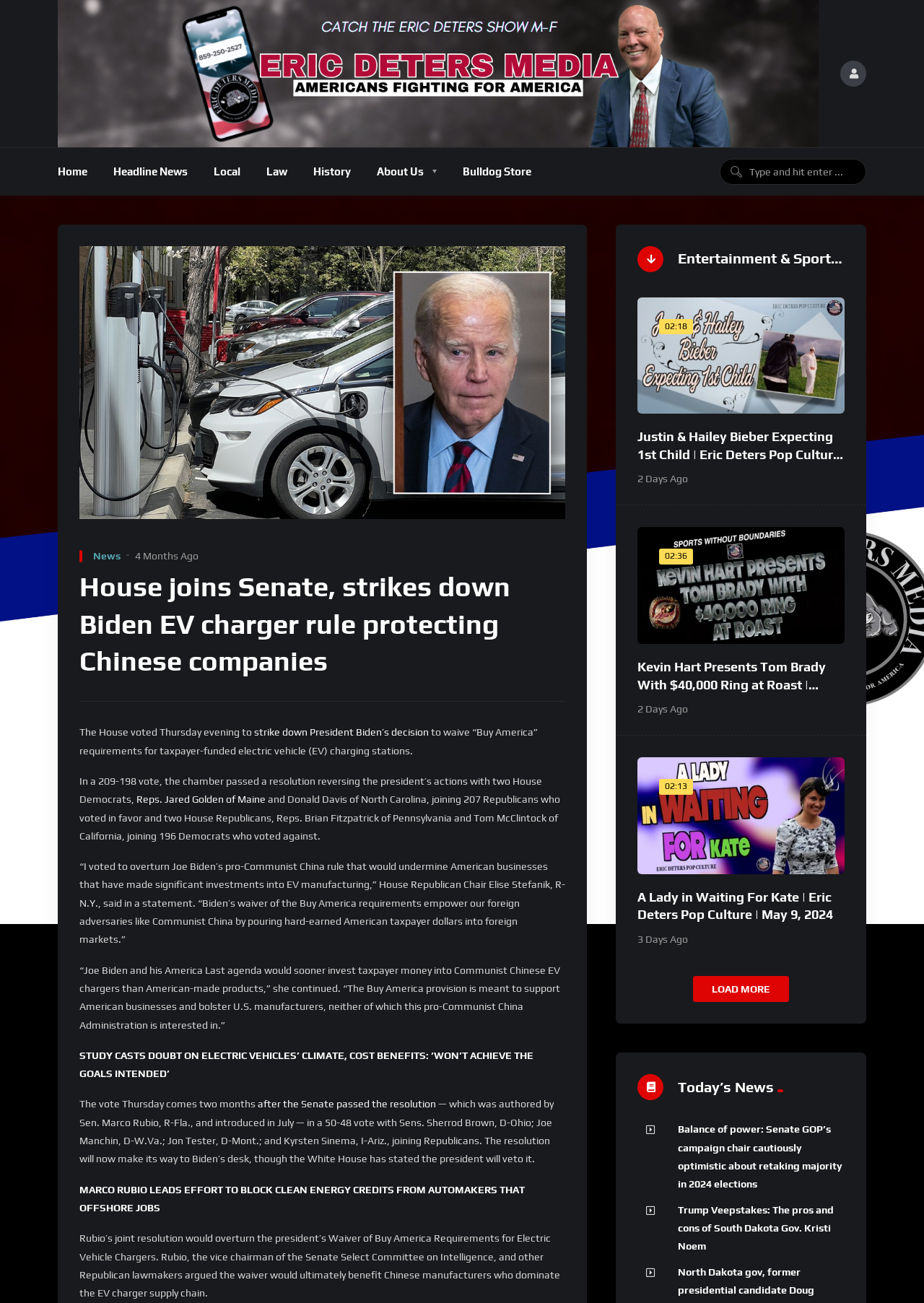Please determine the bounding box coordinates of the element's region to click in order to carry out the following instruction: "Contact Mercedes-Benz". The coordinates should be four float numbers between 0 and 1, i.e., [left, top, right, bottom].

None